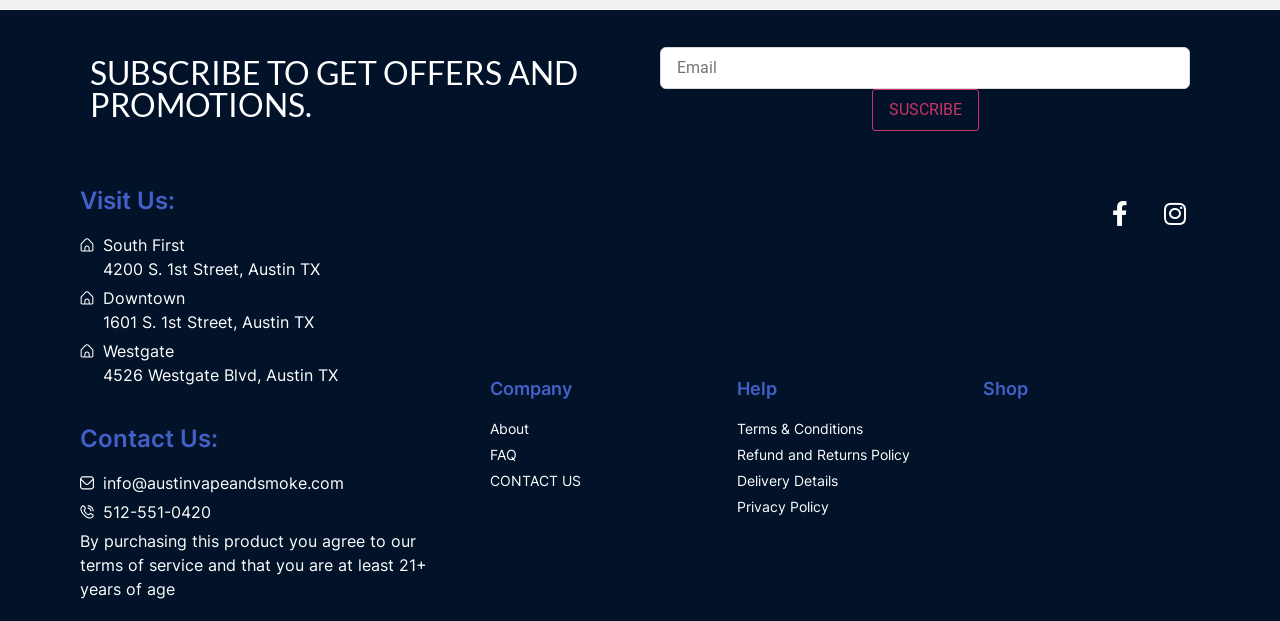What is the phone number for contact?
Examine the image and provide an in-depth answer to the question.

The phone number for contact is displayed as '512-551-0420' below the email address, indicating that it is a contact method for the company.